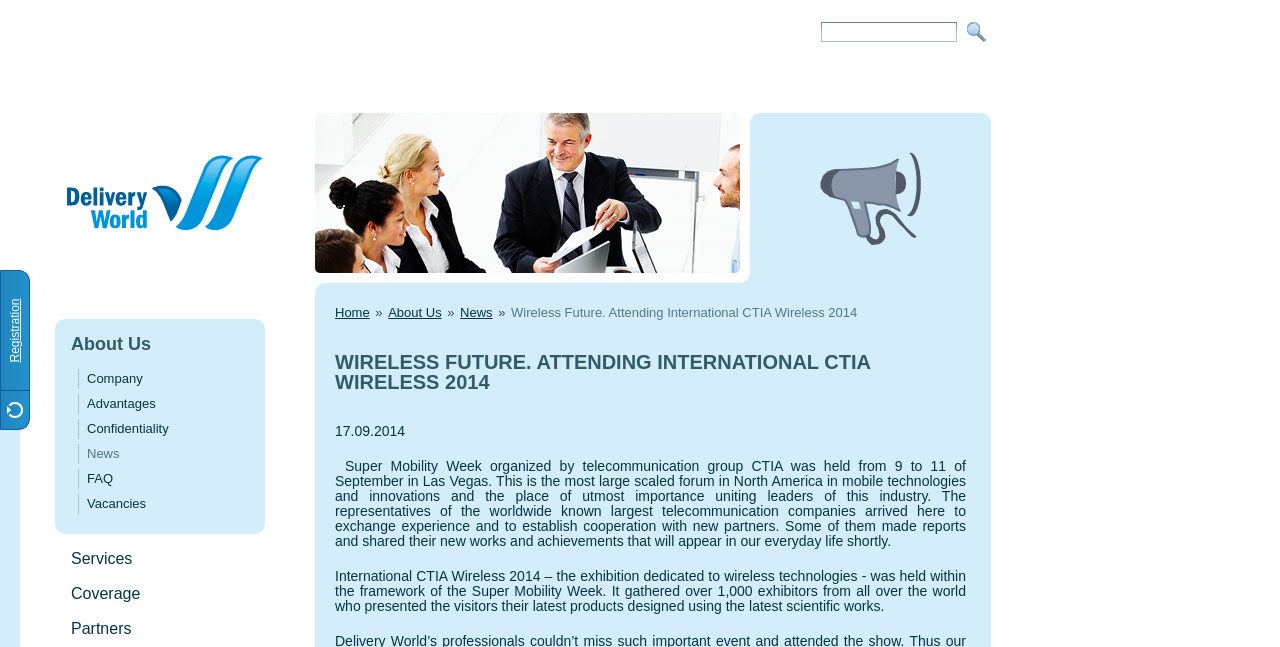Locate the UI element described by About Us in the provided webpage screenshot. Return the bounding box coordinates in the format (top-left x, top-left y, bottom-right x, bottom-right y), ensuring all values are between 0 and 1.

[0.303, 0.34, 0.345, 0.363]